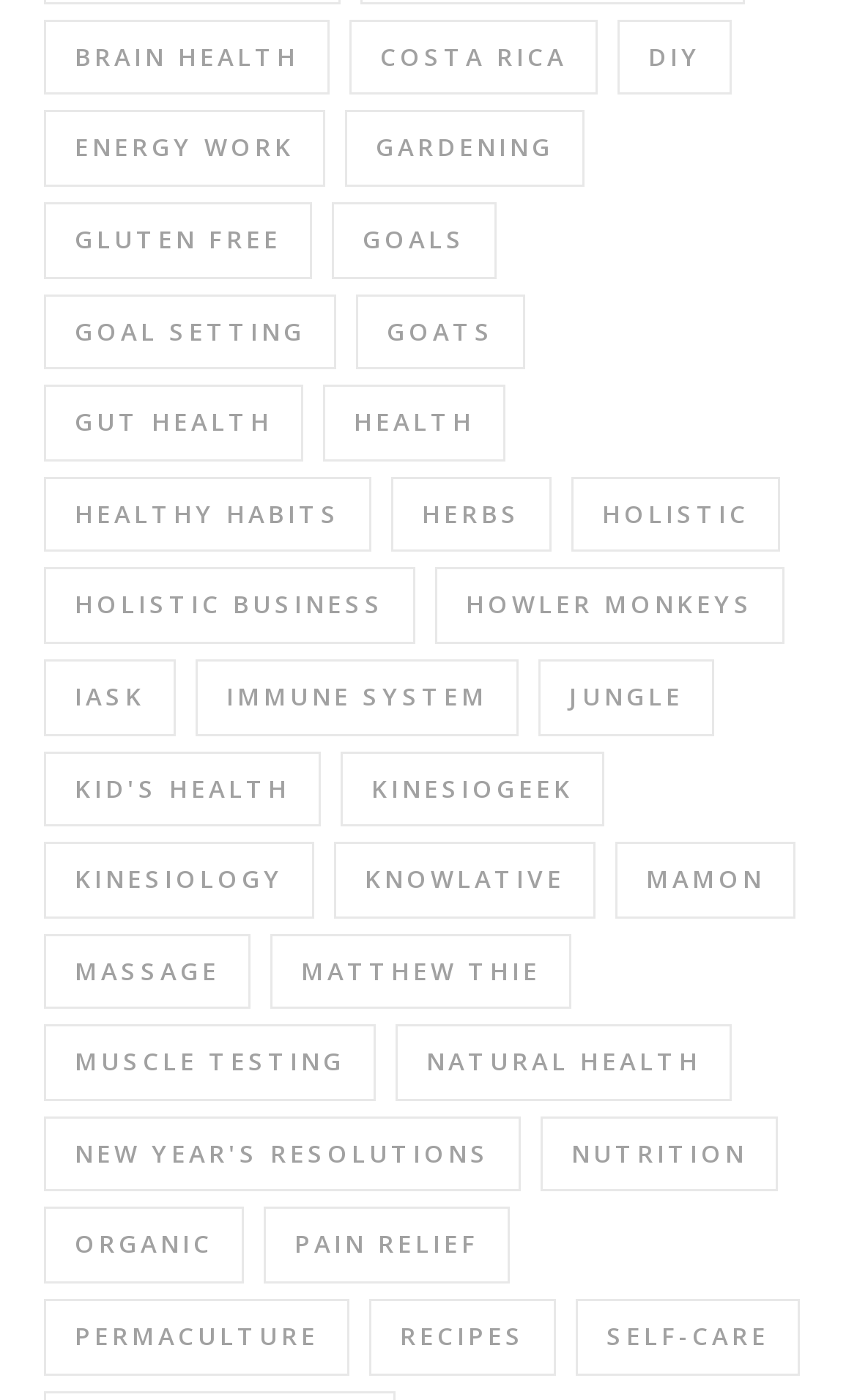Locate the bounding box coordinates of the clickable region necessary to complete the following instruction: "Learn about energy work". Provide the coordinates in the format of four float numbers between 0 and 1, i.e., [left, top, right, bottom].

[0.051, 0.079, 0.379, 0.133]